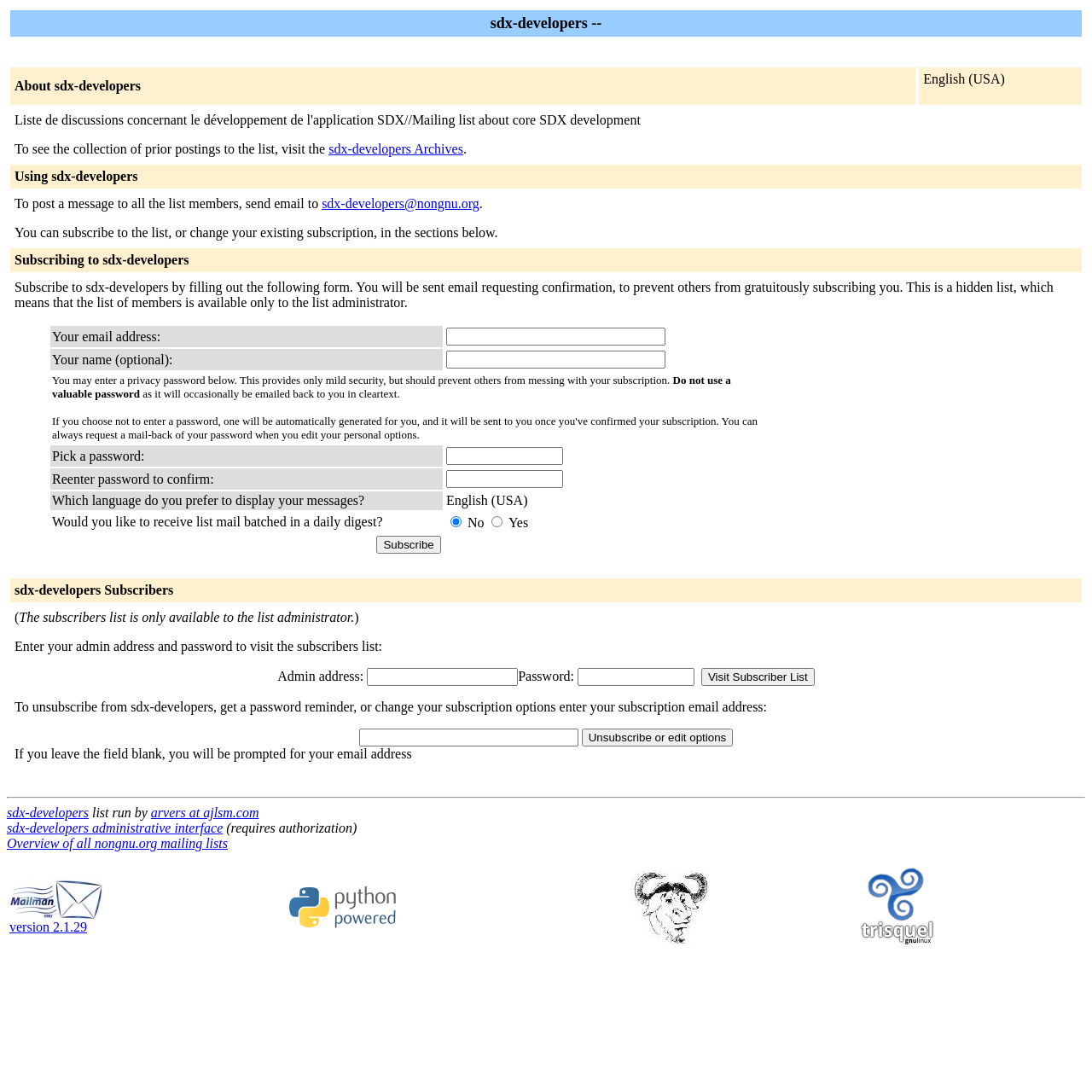From the details in the image, provide a thorough response to the question: What is the language preferred for displaying messages?

The language preferred for displaying messages can be found in the dropdown menu in the subscription form, which is set to 'English (USA)' by default.